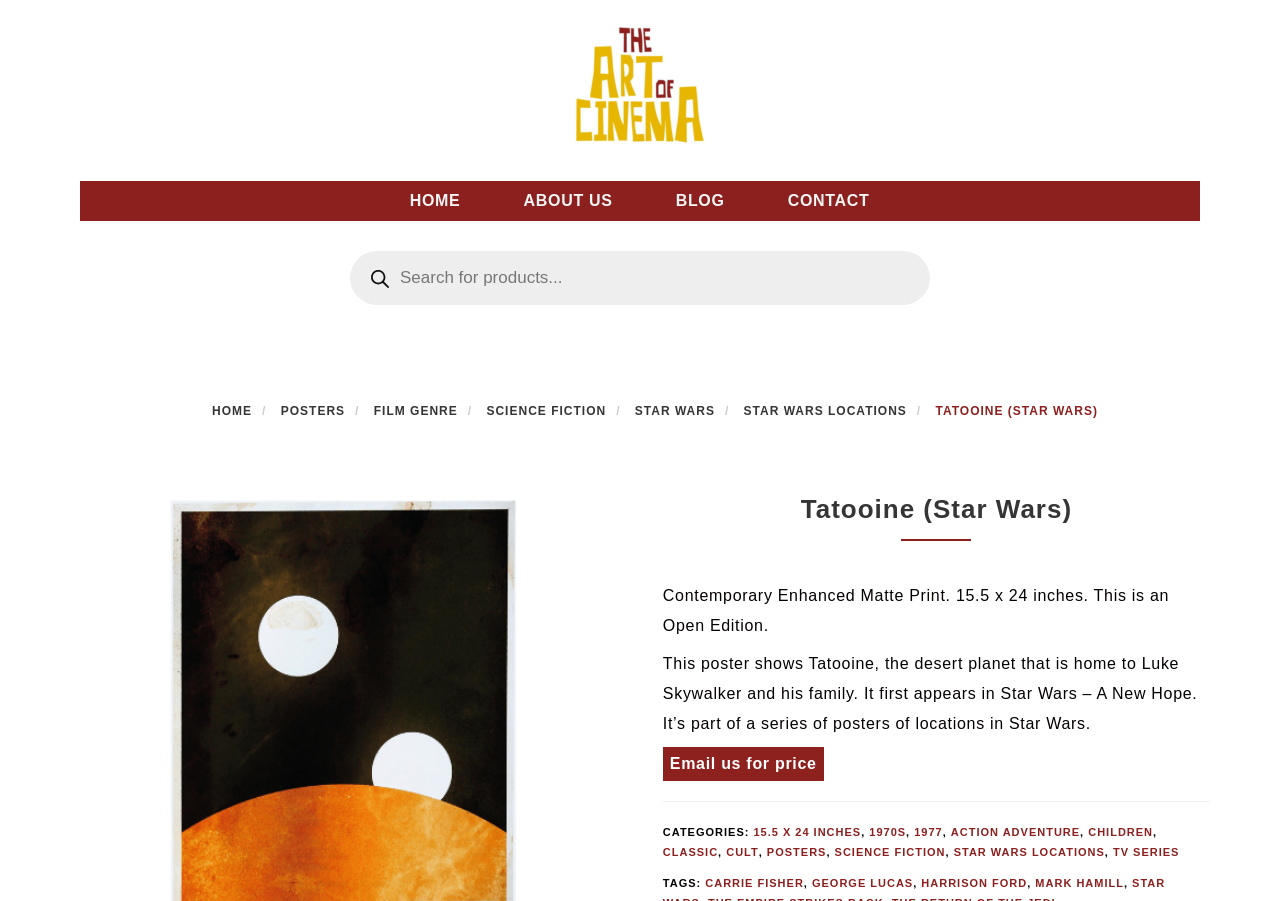Determine the bounding box coordinates of the UI element described by: "Email us for price".

[0.523, 0.838, 0.638, 0.856]